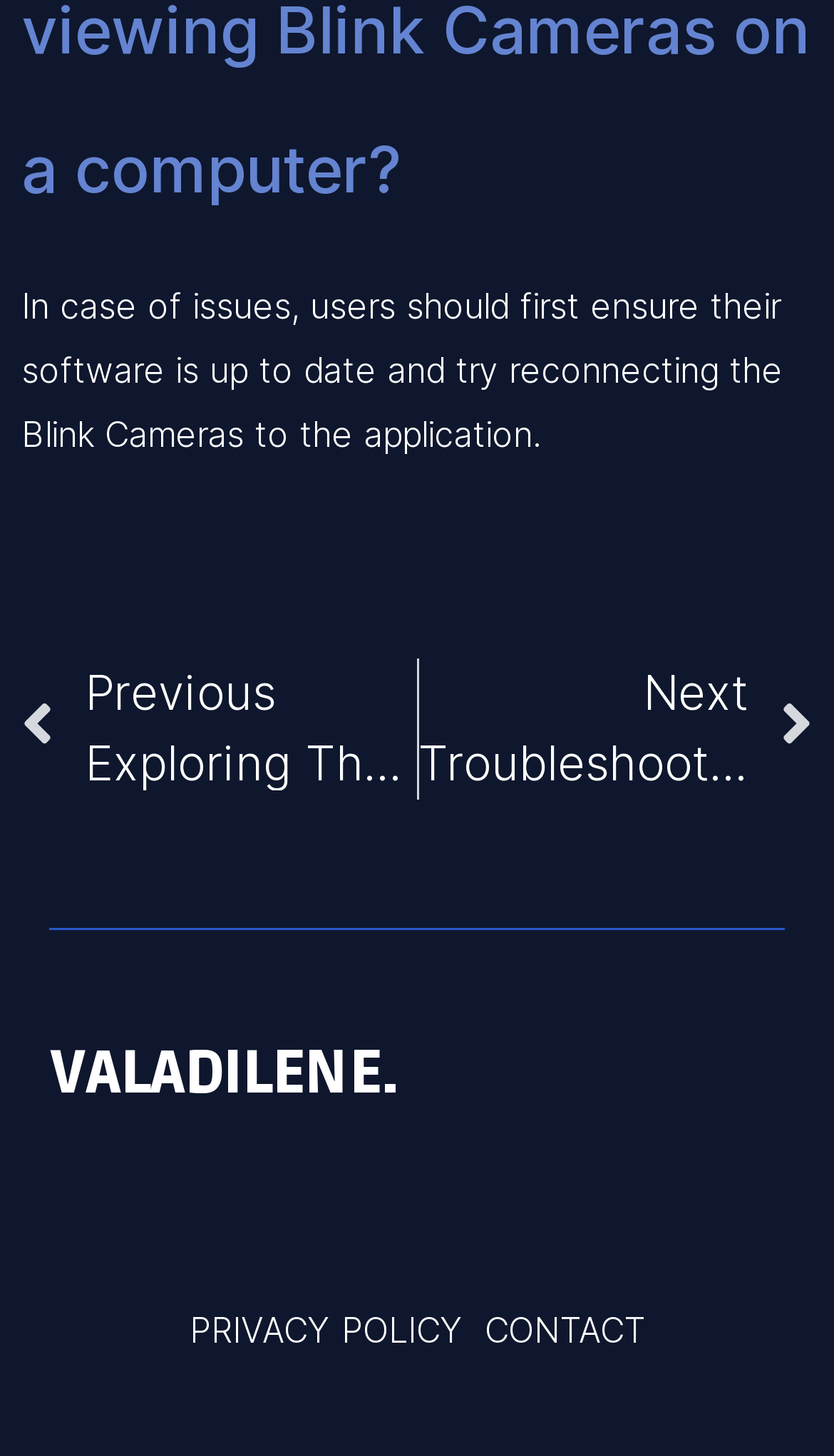Please respond to the question using a single word or phrase:
What is the previous article about?

Alexa Without Amazon Prime